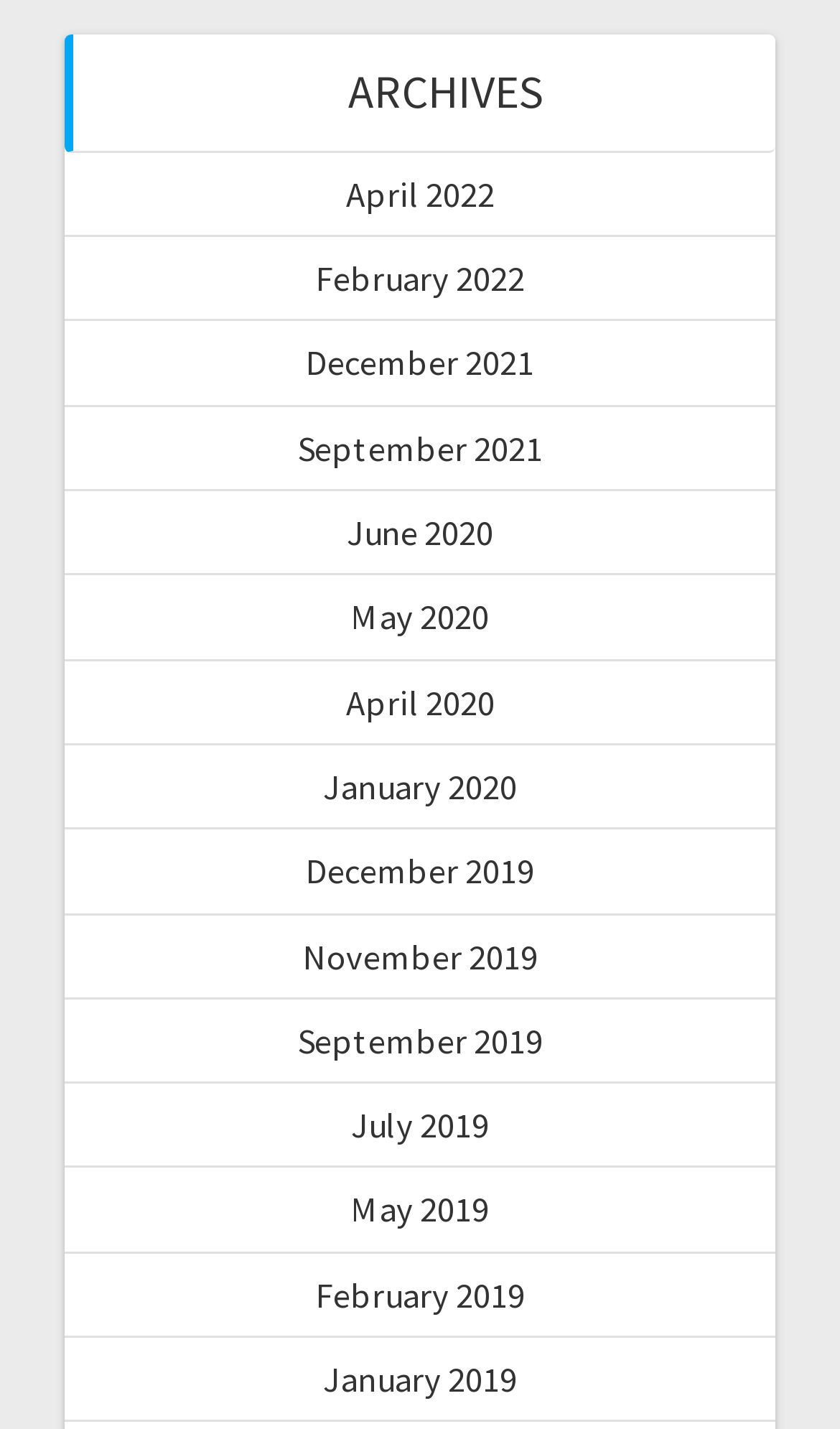How many archive links are available?
Please respond to the question with a detailed and informative answer.

I counted the number of links under the 'ARCHIVES' heading, which are labeled with month and year, and found 13 links.